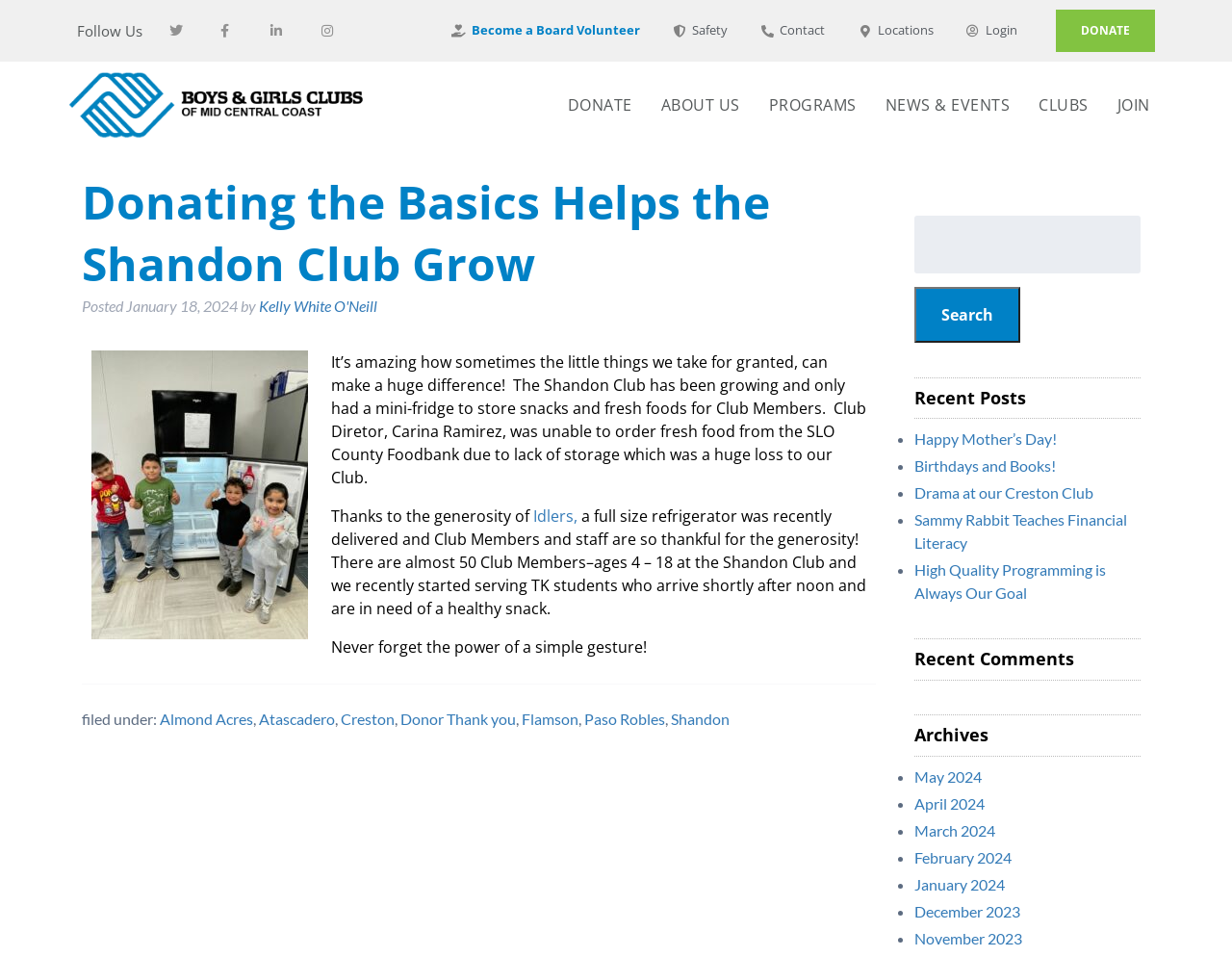What is the name of the author of the article?
Respond to the question with a well-detailed and thorough answer.

The article is attributed to Kelly White O'Neill, as indicated by the link 'by Kelly White O'Neill' below the article title.